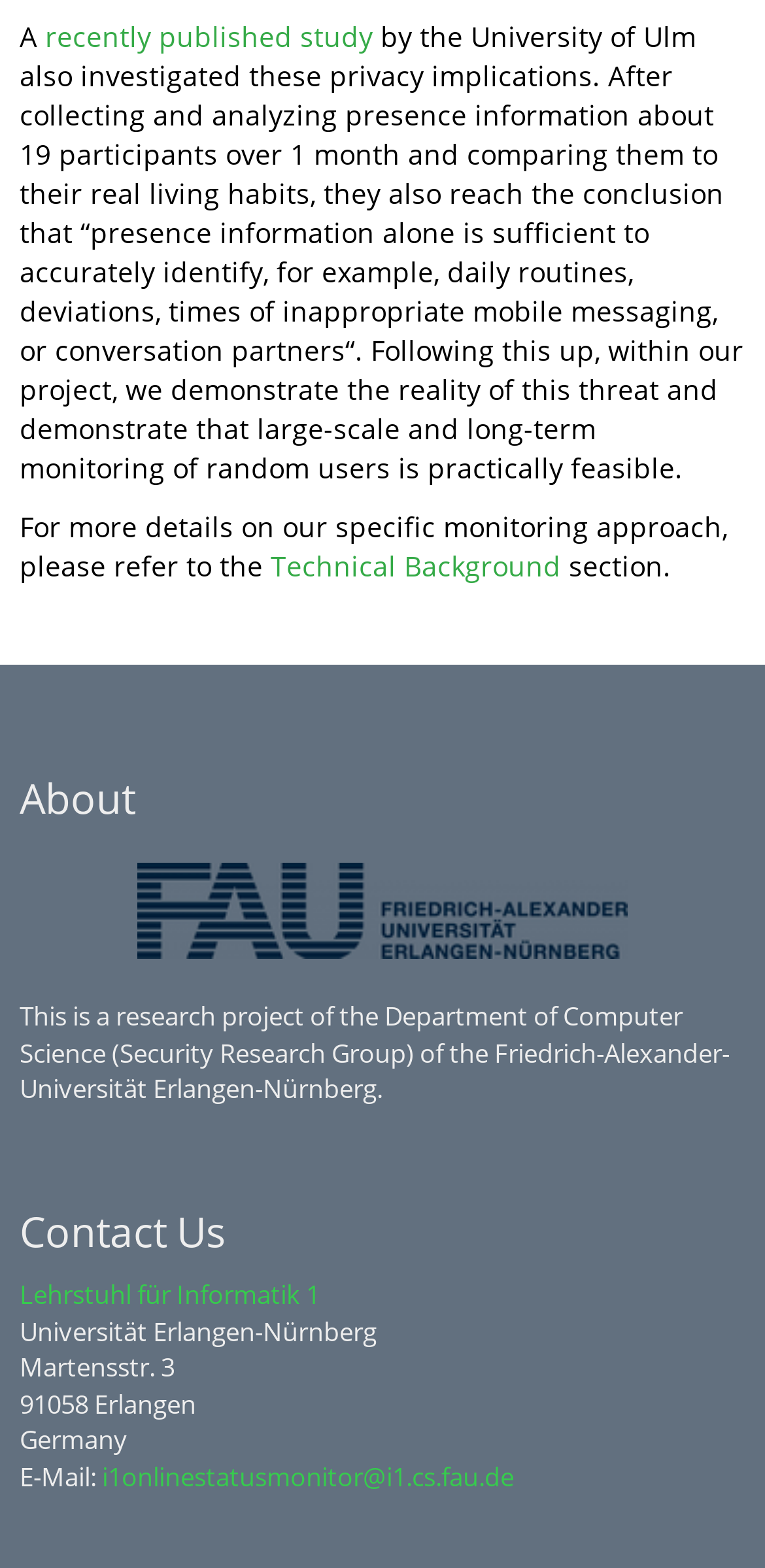What is the address of the university?
From the image, provide a succinct answer in one word or a short phrase.

Martensstr. 3, 91058 Erlangen, Germany